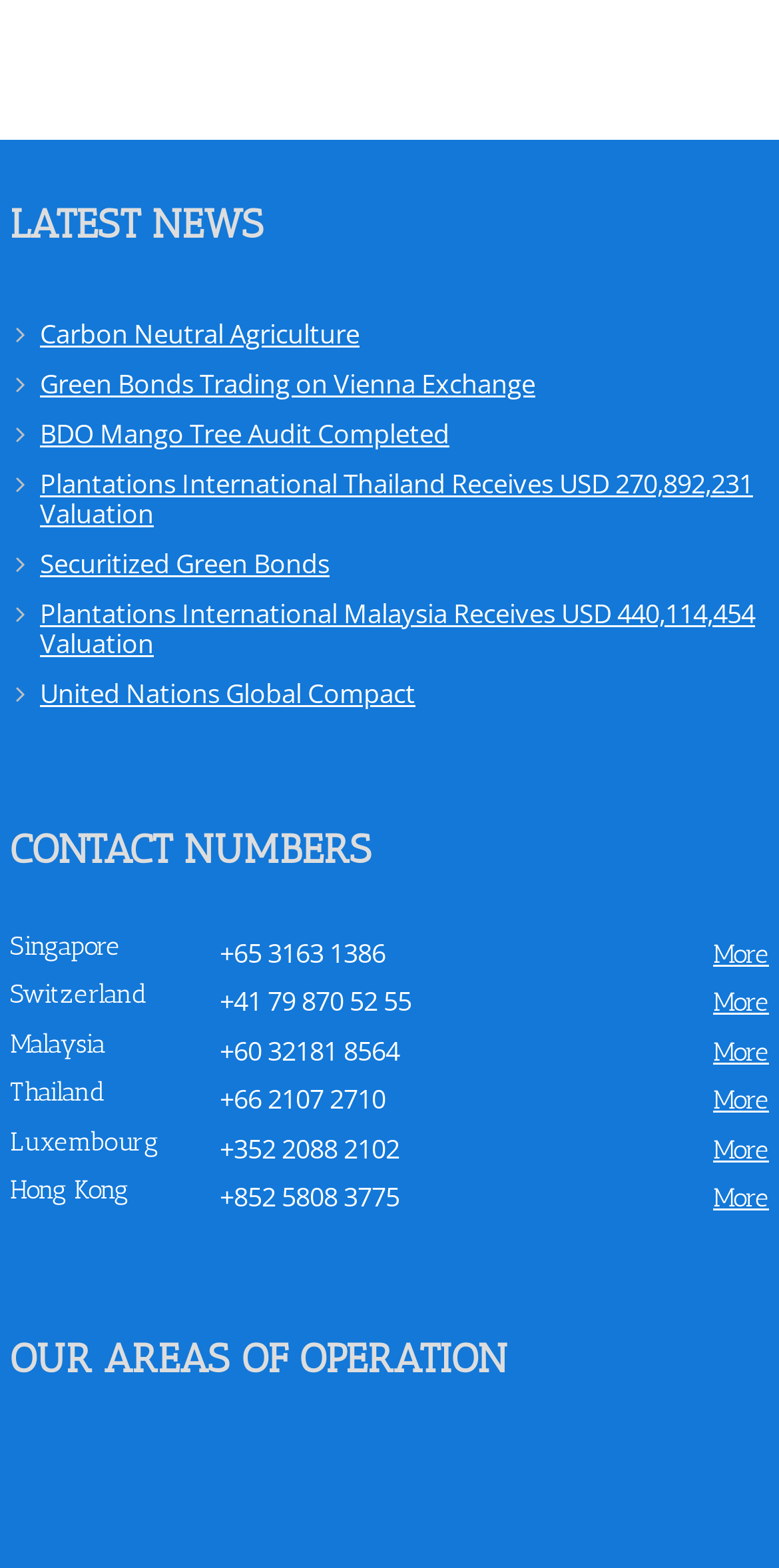How many contact numbers are listed?
Look at the image and answer the question using a single word or phrase.

6